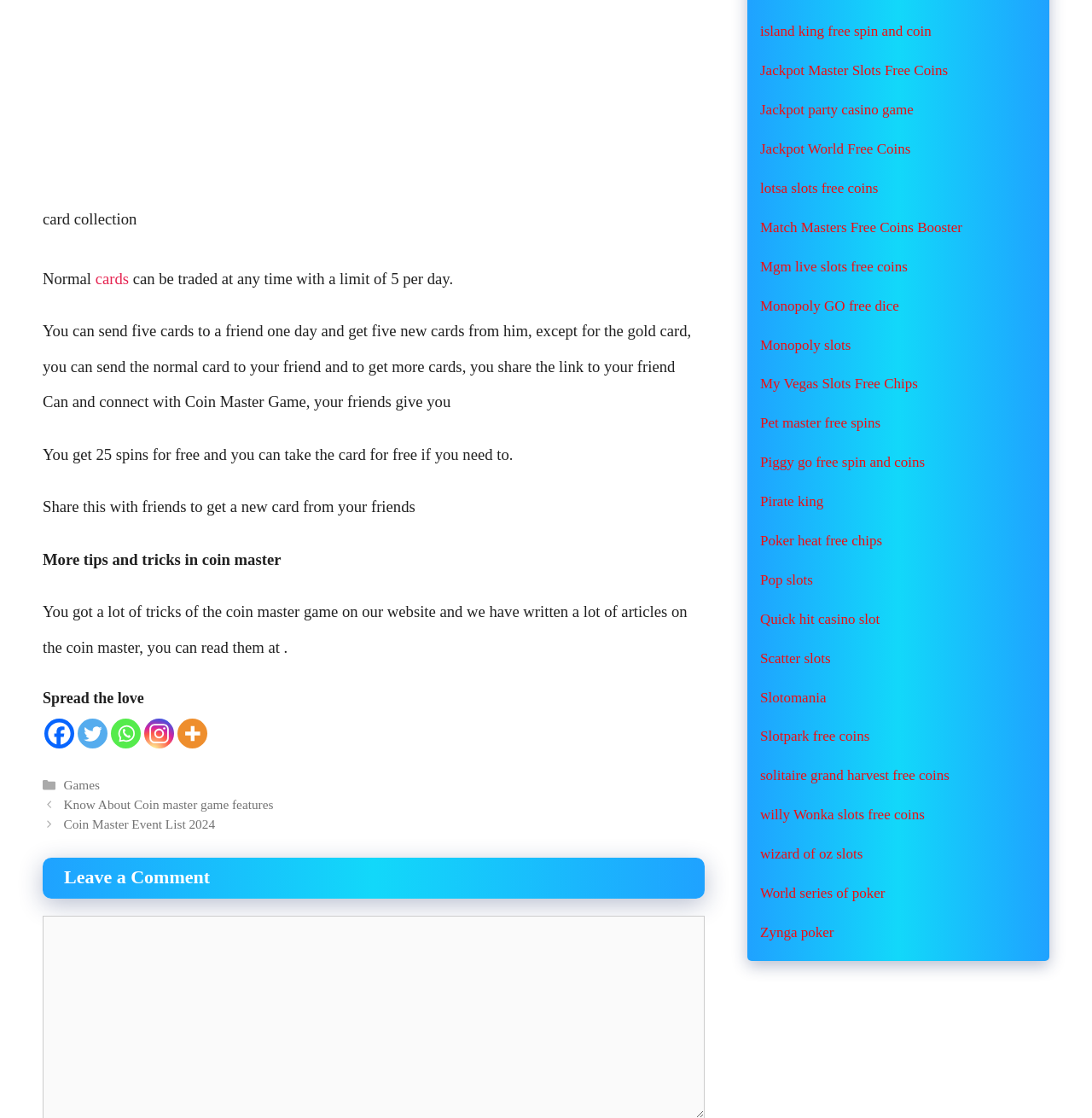Identify the bounding box for the UI element described as: "lotsa slots free coins". Ensure the coordinates are four float numbers between 0 and 1, formatted as [left, top, right, bottom].

[0.696, 0.161, 0.804, 0.176]